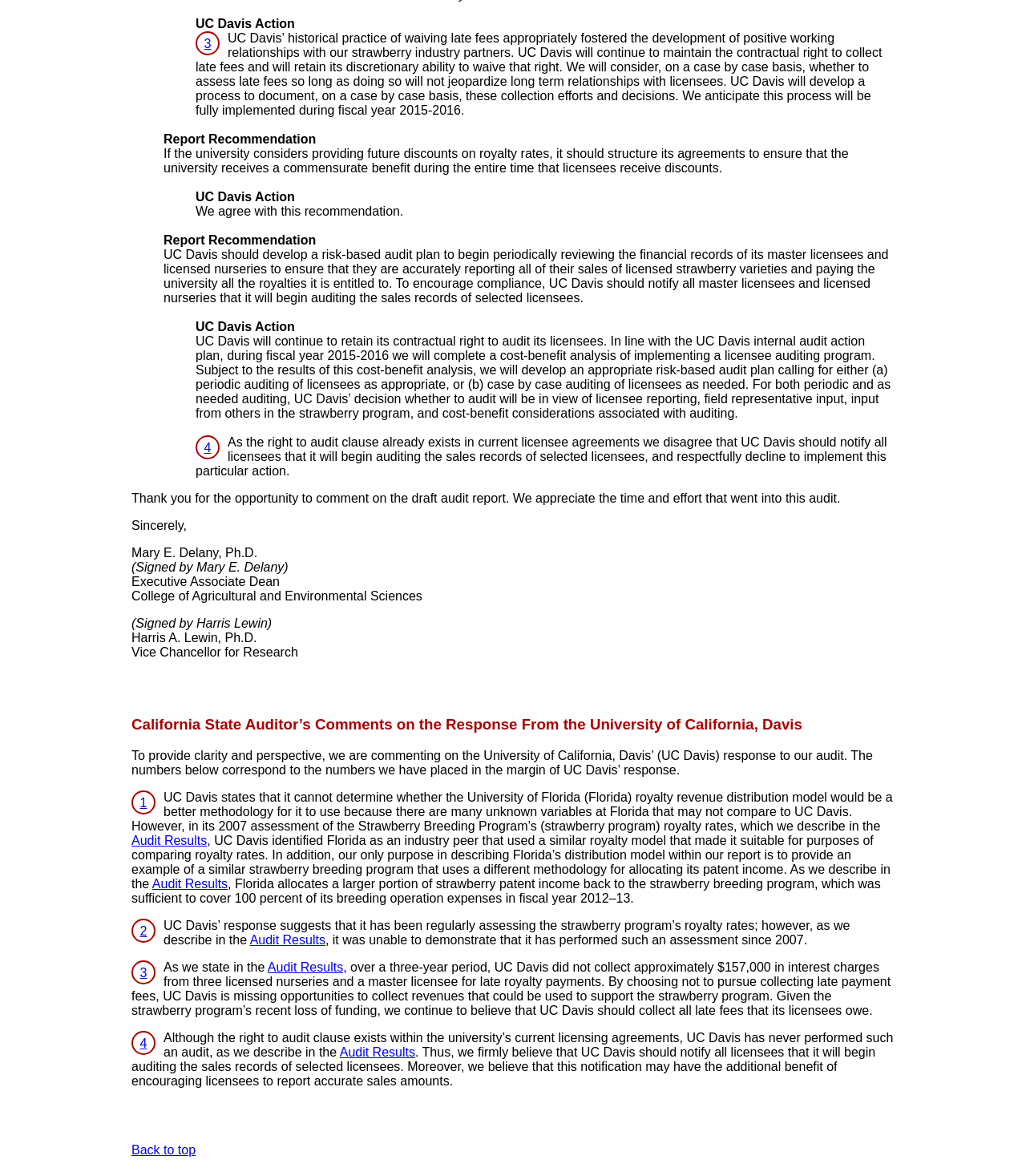Identify the bounding box for the UI element specified in this description: "Back to top". The coordinates must be four float numbers between 0 and 1, formatted as [left, top, right, bottom].

[0.128, 0.972, 0.191, 0.984]